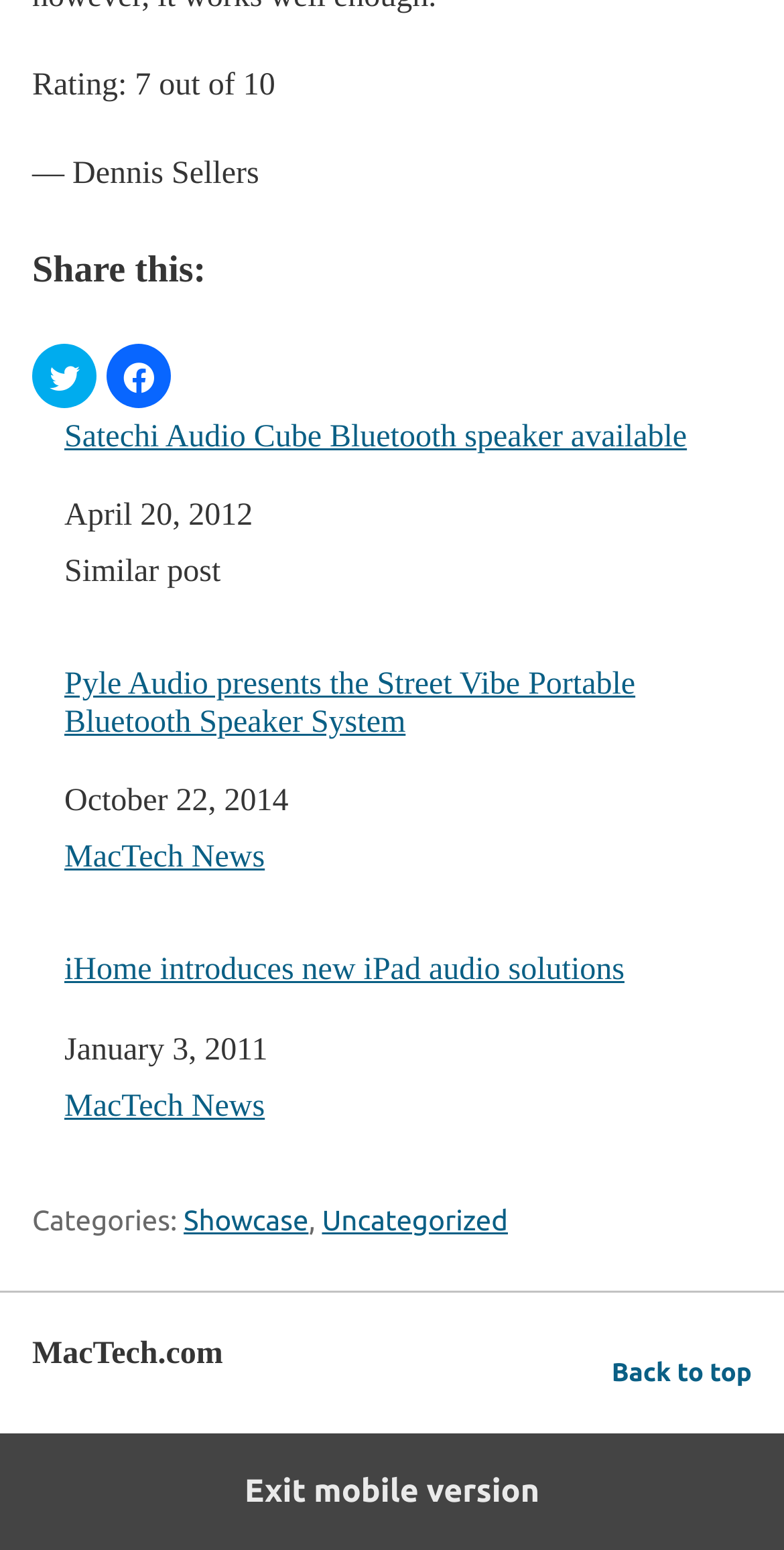Calculate the bounding box coordinates for the UI element based on the following description: "Database". Ensure the coordinates are four float numbers between 0 and 1, i.e., [left, top, right, bottom].

None